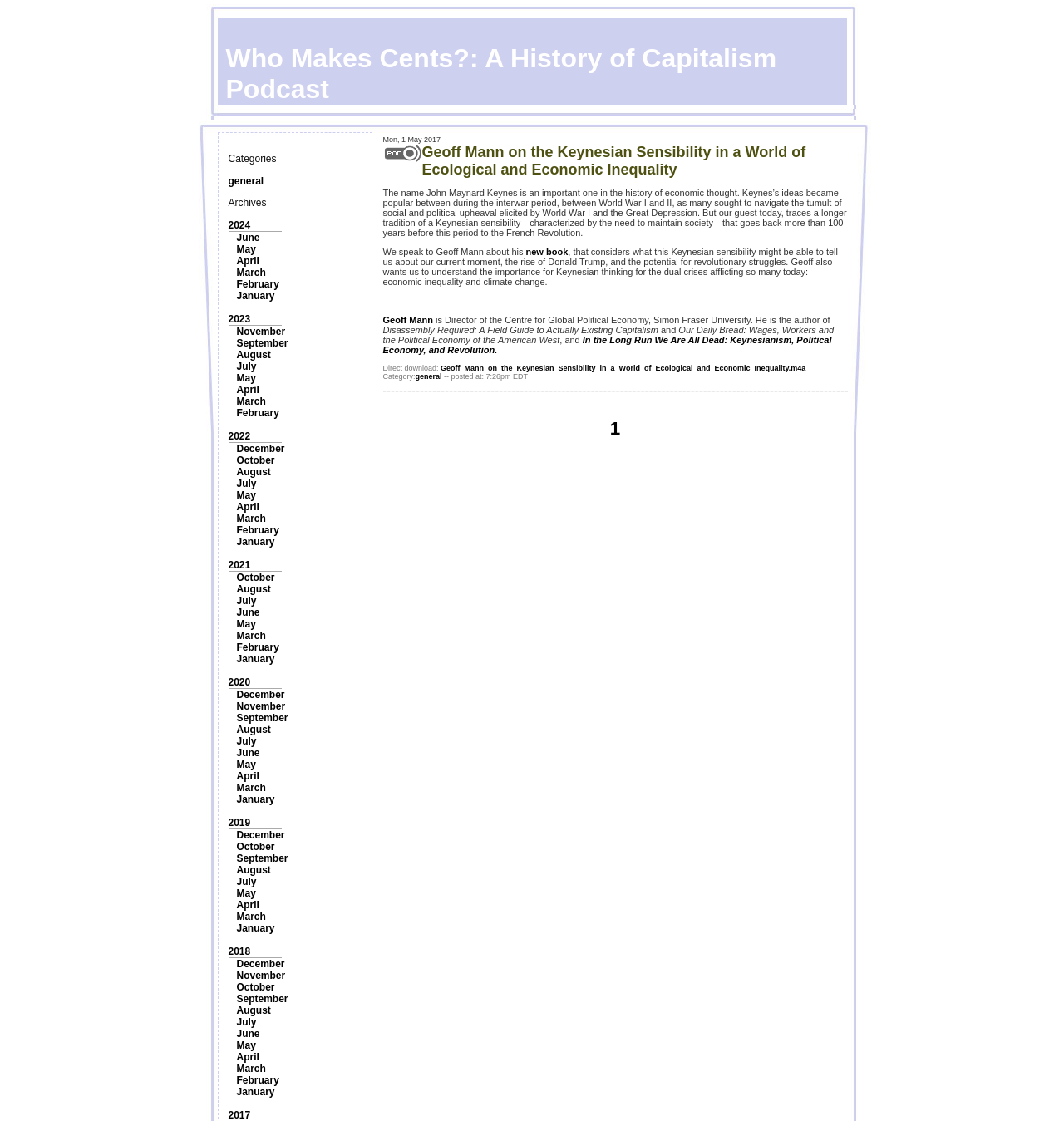Locate the bounding box coordinates of the area that needs to be clicked to fulfill the following instruction: "View archives". The coordinates should be in the format of four float numbers between 0 and 1, namely [left, top, right, bottom].

[0.214, 0.176, 0.25, 0.186]